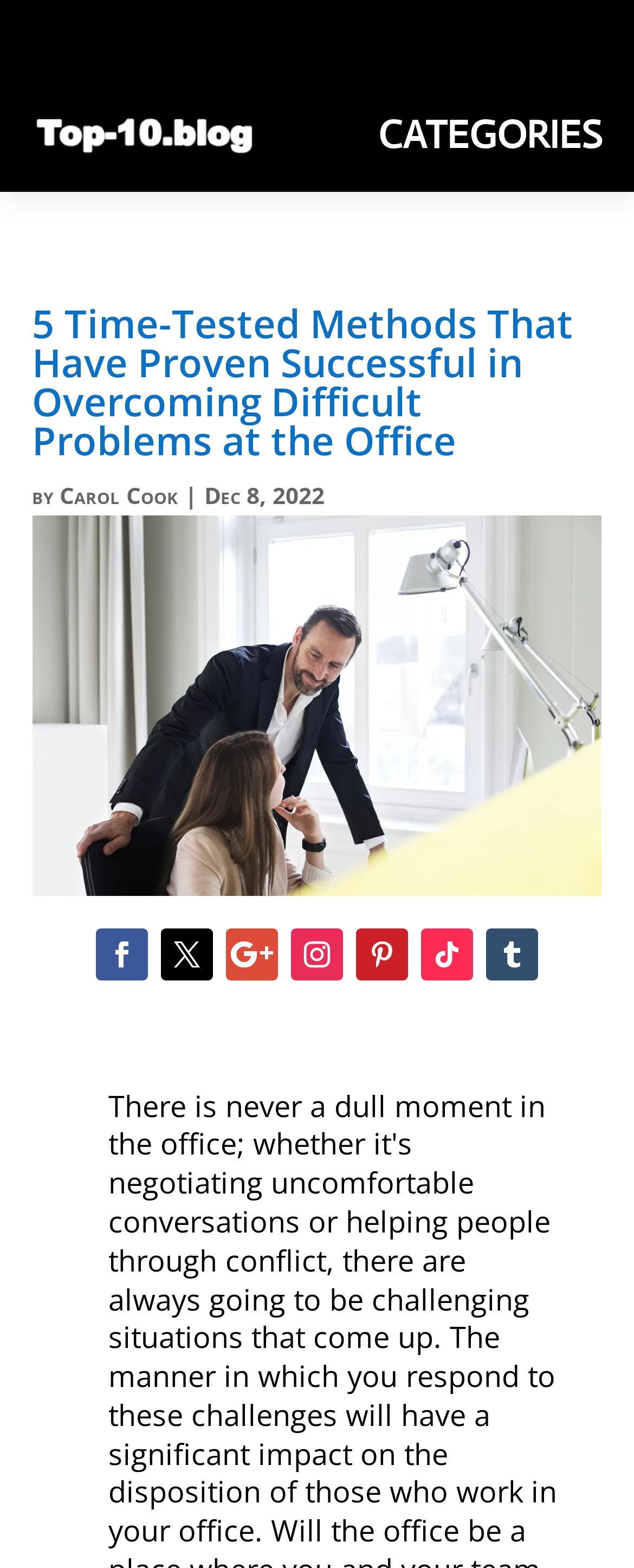Please examine the image and answer the question with a detailed explanation:
What is the date of the article?

The date of the article is determined by the text 'Dec 8, 2022', which is a common format for indicating the publication date of an article.